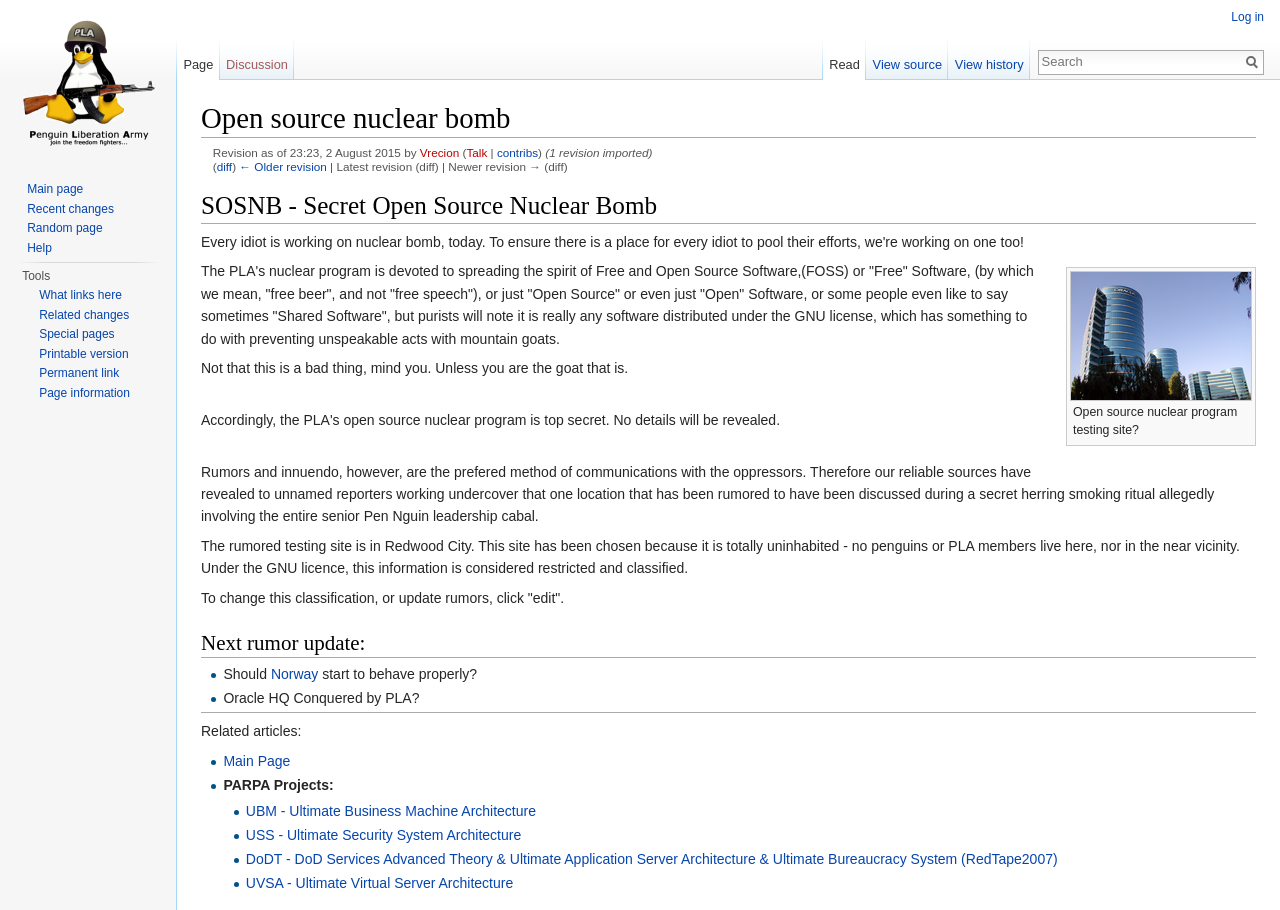Utilize the information from the image to answer the question in detail:
How many related articles are listed?

The related articles are listed under the heading 'Related articles:', with a bounding box of [0.157, 0.795, 0.235, 0.813]. There is only one article listed, which is 'Main Page'.